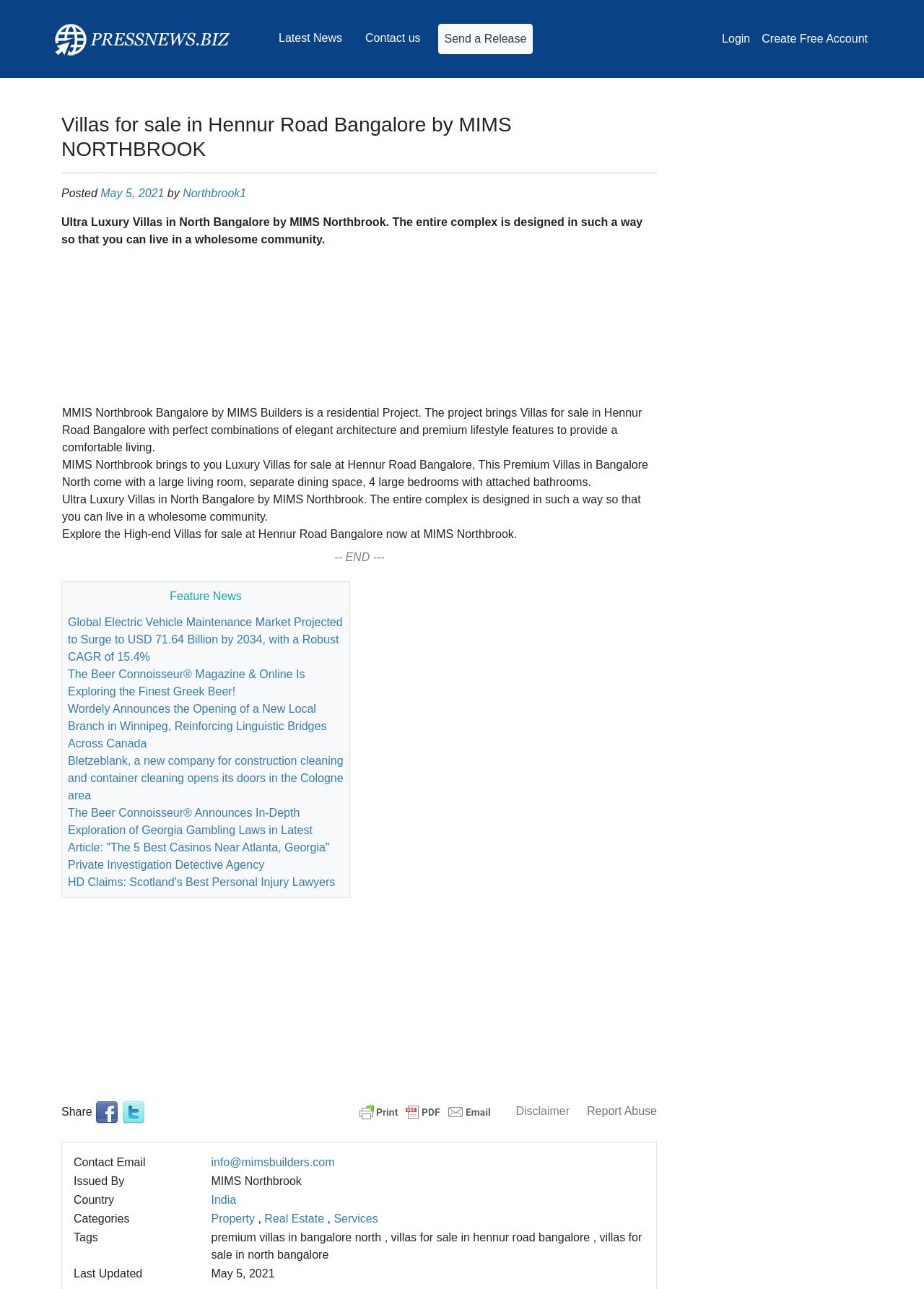Could you specify the bounding box coordinates for the clickable section to complete the following instruction: "Click on 'May 5, 2021'"?

[0.109, 0.145, 0.178, 0.155]